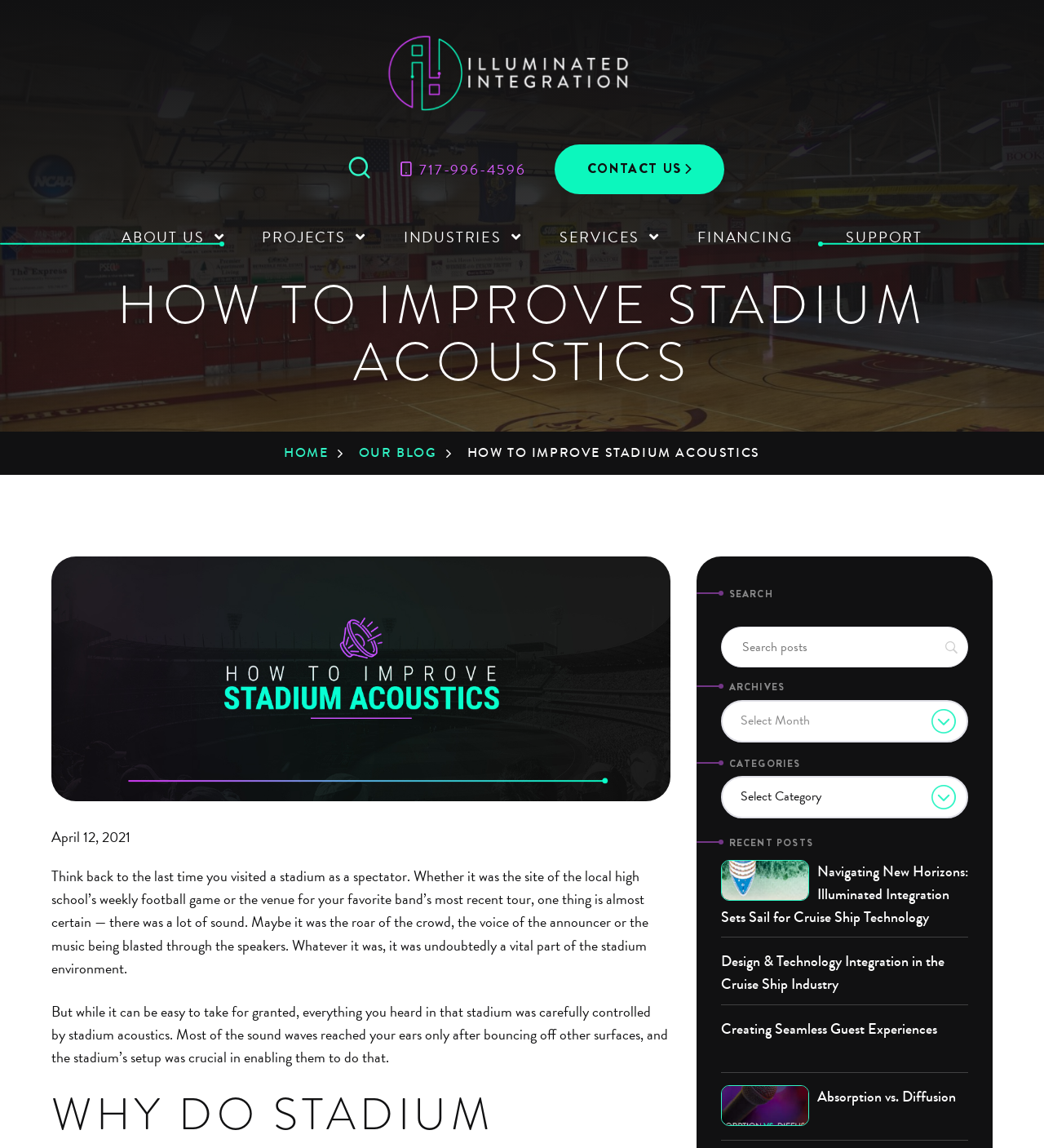What is the name of the company? Please answer the question using a single word or phrase based on the image.

Illuminated Integration